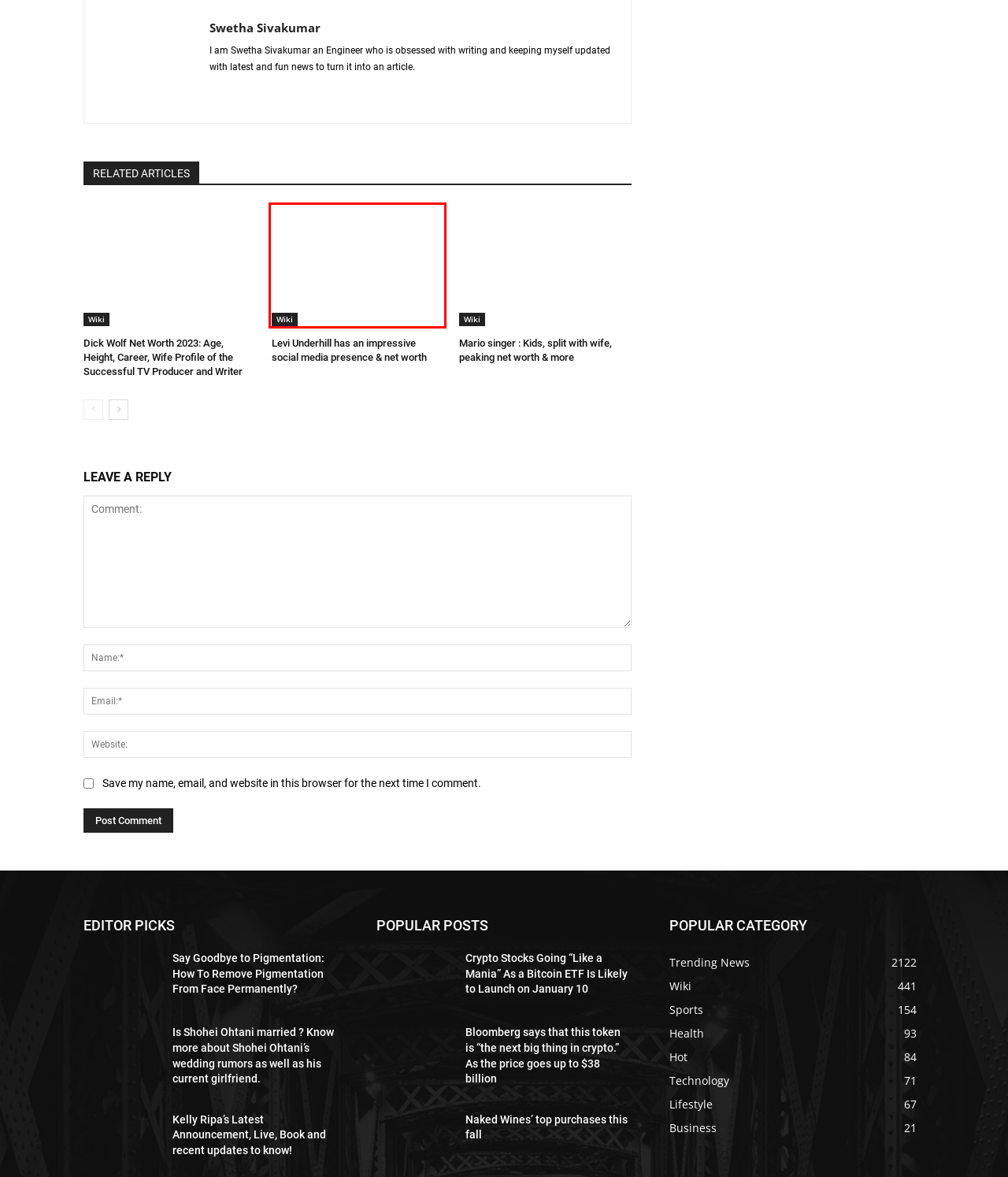A screenshot of a webpage is given, featuring a red bounding box around a UI element. Please choose the webpage description that best aligns with the new webpage after clicking the element in the bounding box. These are the descriptions:
A. Technology Archives - Trending Tales
B. Breaking Health News, Diet, Fitness and Health Tips
C. Say Goodbye to Pigmentation: How To Remove Pigmentation From Face Permanently?
D. Latest Lifestyle News, Fashion Tips, Celebrity Trends
E. Levi Underhill has an impressive social media presence. Read
F. Shohei Ohtani marriage, affairs, current girlfriend & more
G. Mario singer : Peaking net worth, split with wife & more
H. Dick Wolf Net Worth 2023: Age, Height, Career, Wife Profile of the Successful TV Producer and Writer

E